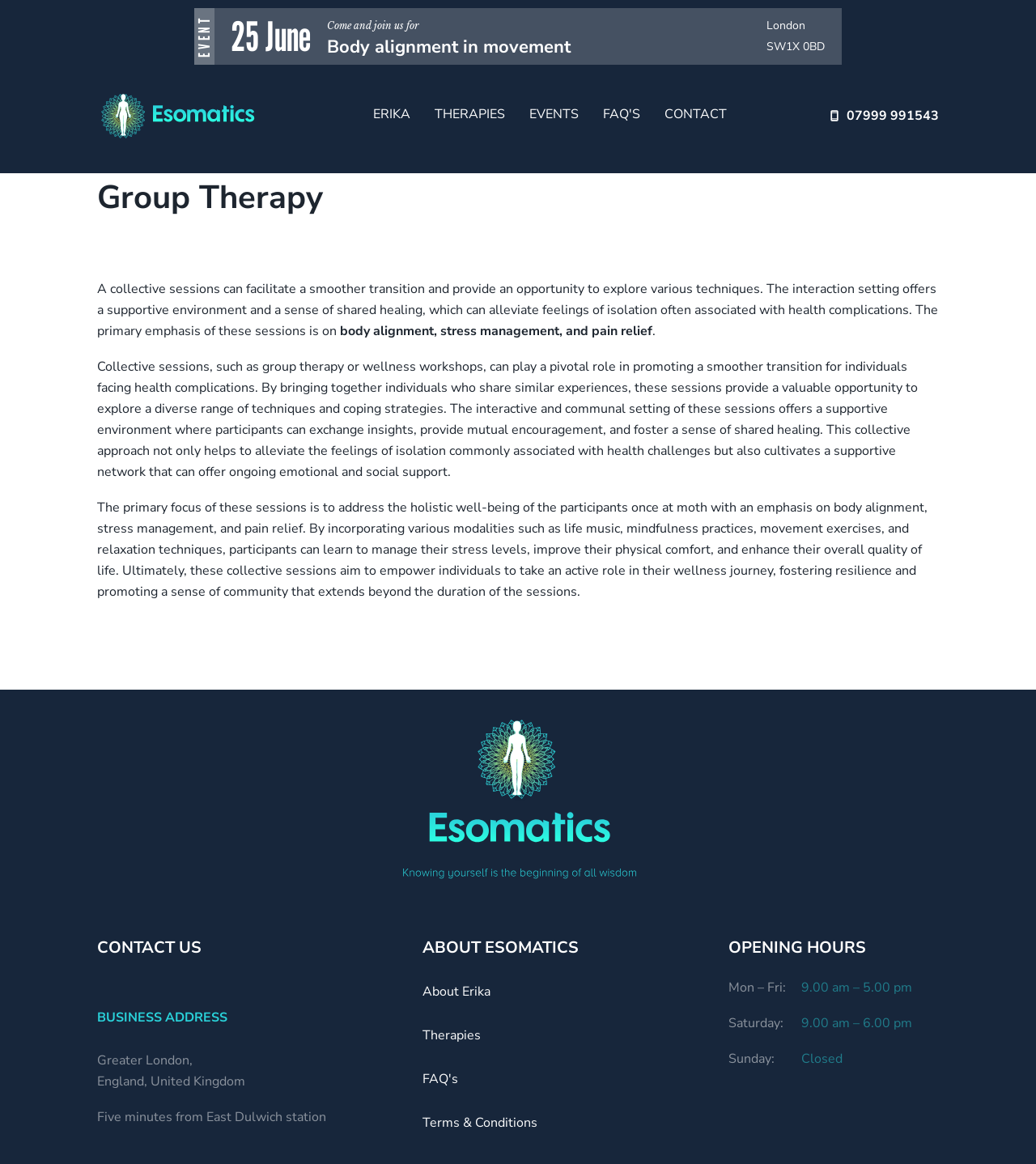Indicate the bounding box coordinates of the element that needs to be clicked to satisfy the following instruction: "Click the 'THERAPIES' link". The coordinates should be four float numbers between 0 and 1, i.e., [left, top, right, bottom].

[0.415, 0.082, 0.491, 0.114]